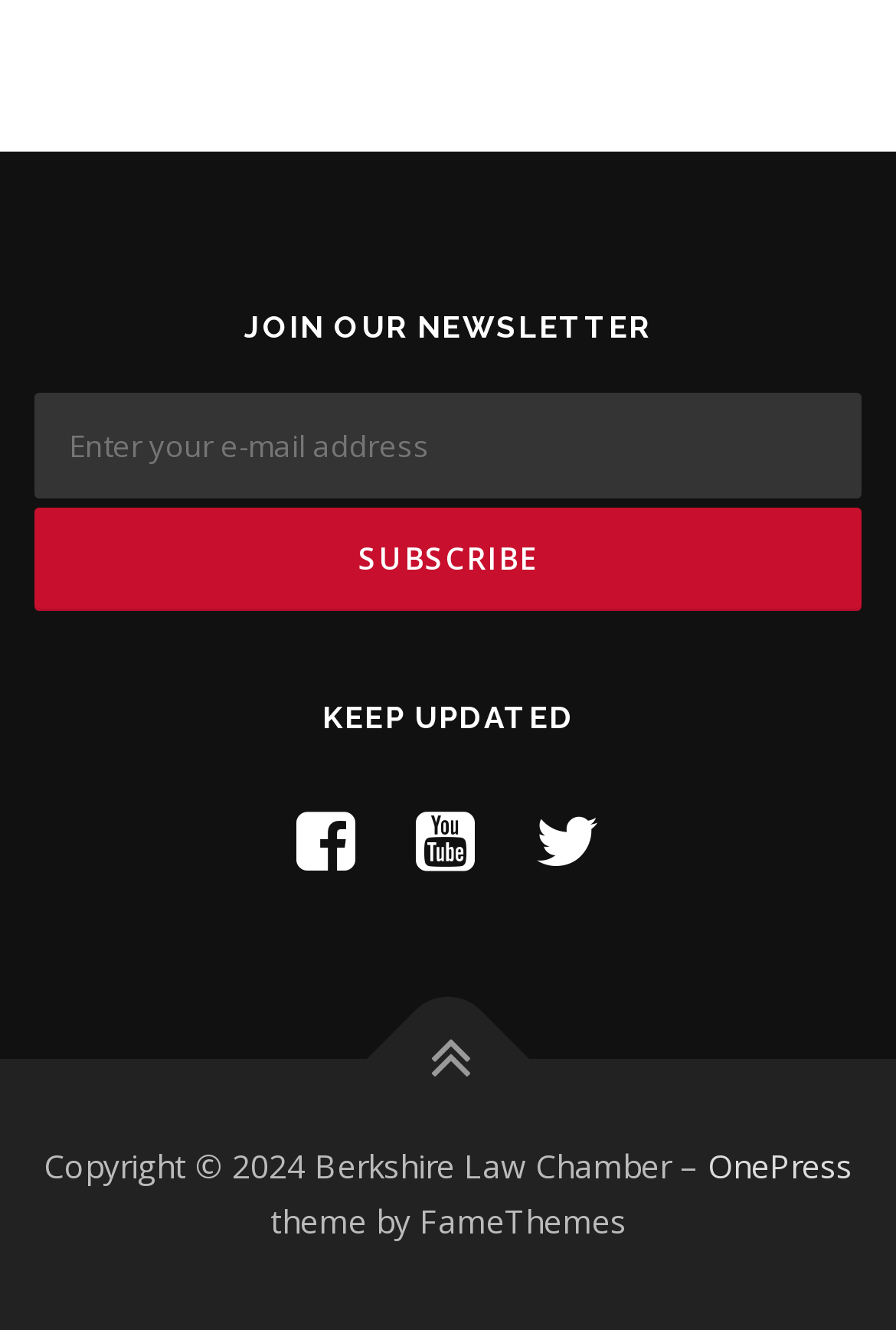Using details from the image, please answer the following question comprehensively:
How many social media links are there?

There are three social media links represented by icons, namely '', '', and '', which are commonly used to represent social media platforms.